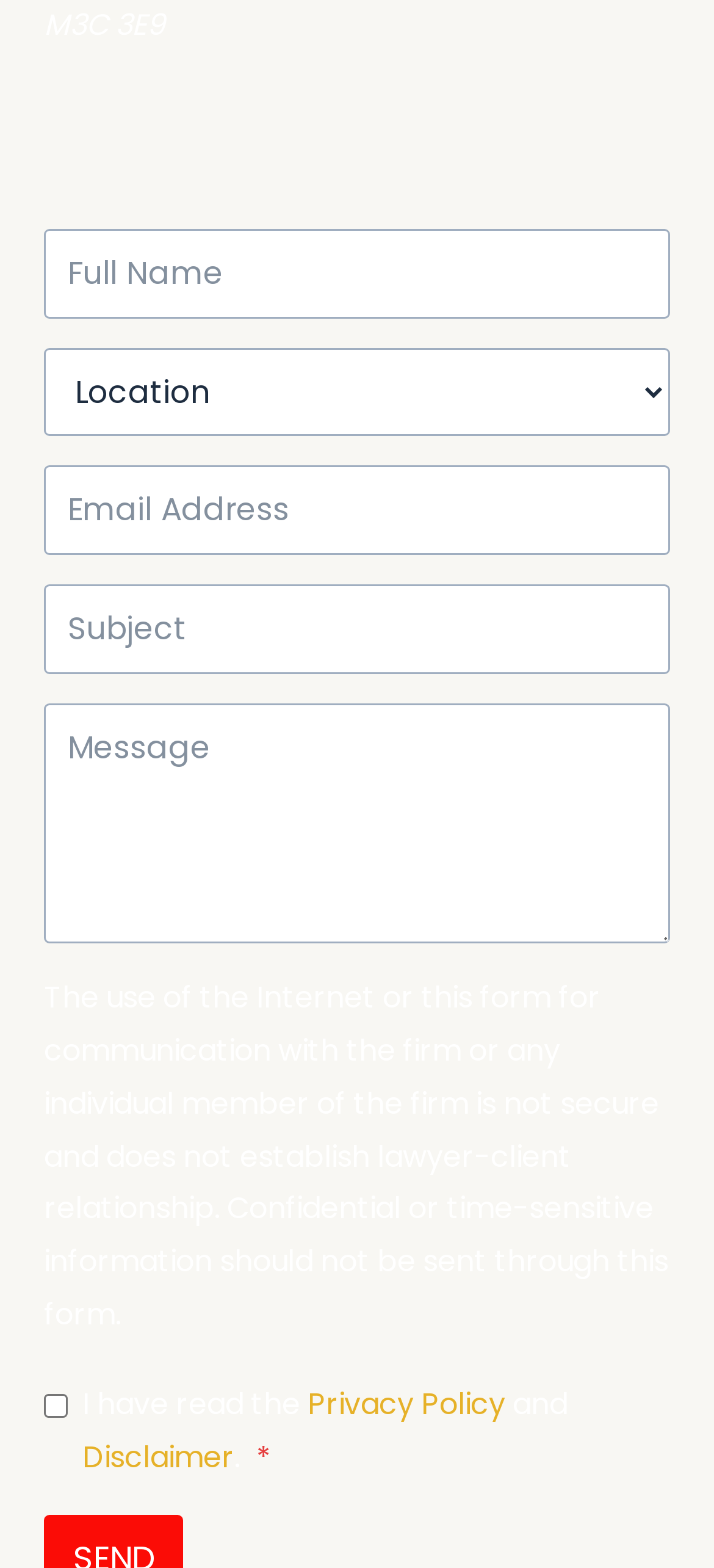Locate the bounding box coordinates of the item that should be clicked to fulfill the instruction: "Type email address".

[0.062, 0.297, 0.938, 0.354]